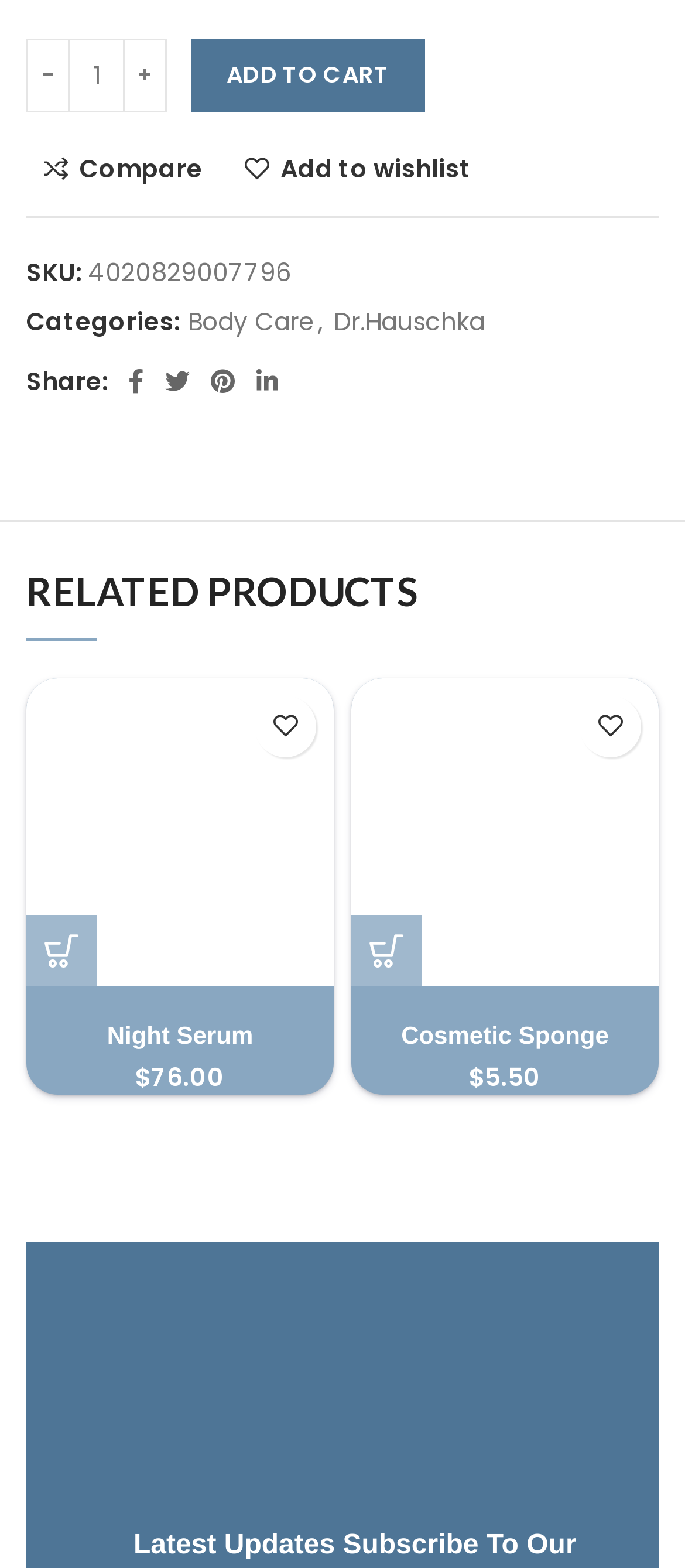Utilize the information from the image to answer the question in detail:
What is the price of Night Serum?

The price of Night Serum can be found in the StaticText element with the text '$76.00'.